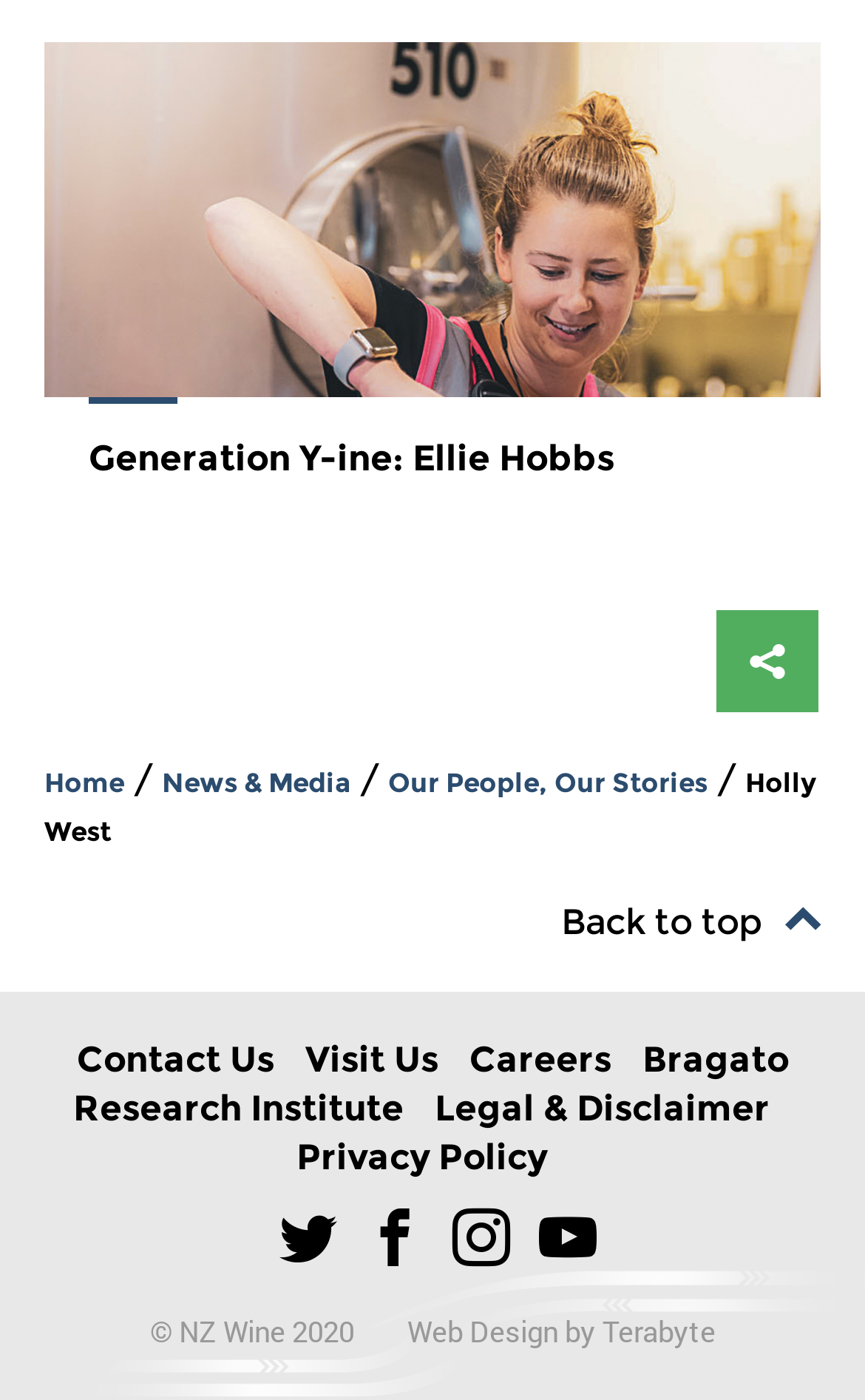What is the copyright year?
Please give a detailed answer to the question using the information shown in the image.

The copyright year can be found in the StaticText element '© NZ Wine 2020' which is located at the bottom of the webpage.